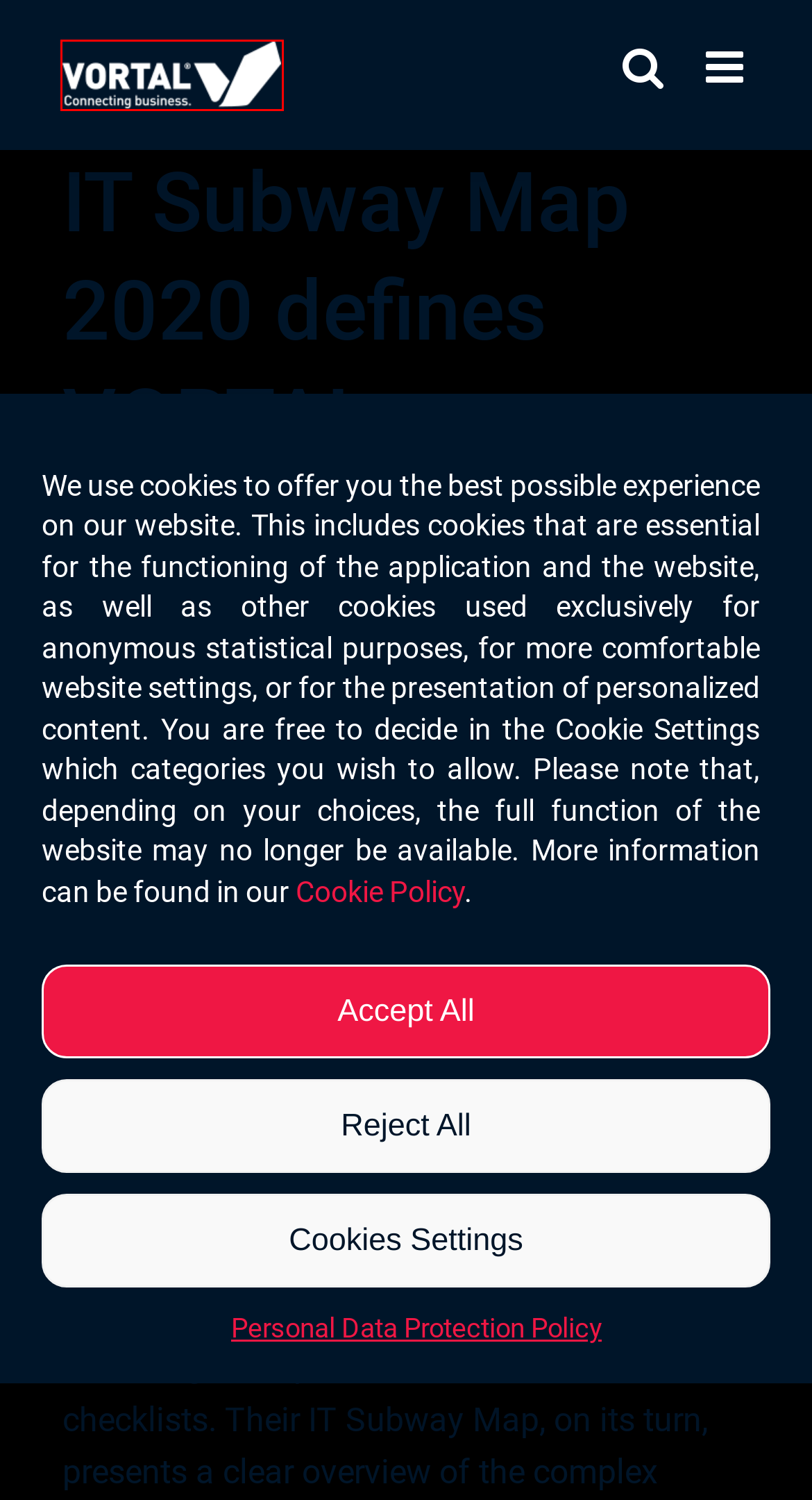Analyze the screenshot of a webpage with a red bounding box and select the webpage description that most accurately describes the new page resulting from clicking the element inside the red box. Here are the candidates:
A. Cookies Policy - VORTAL
B. Events - VORTAL
C. VK | 登录
D. Personal Data Protection Policy | VORTAL
E. Vortal Health | VORTAL
F. Reports & Whitepapers | VORTAL
G. VORTAL | e-Sourcing and e-Procurement
H. eSourcing | VORTAL

G